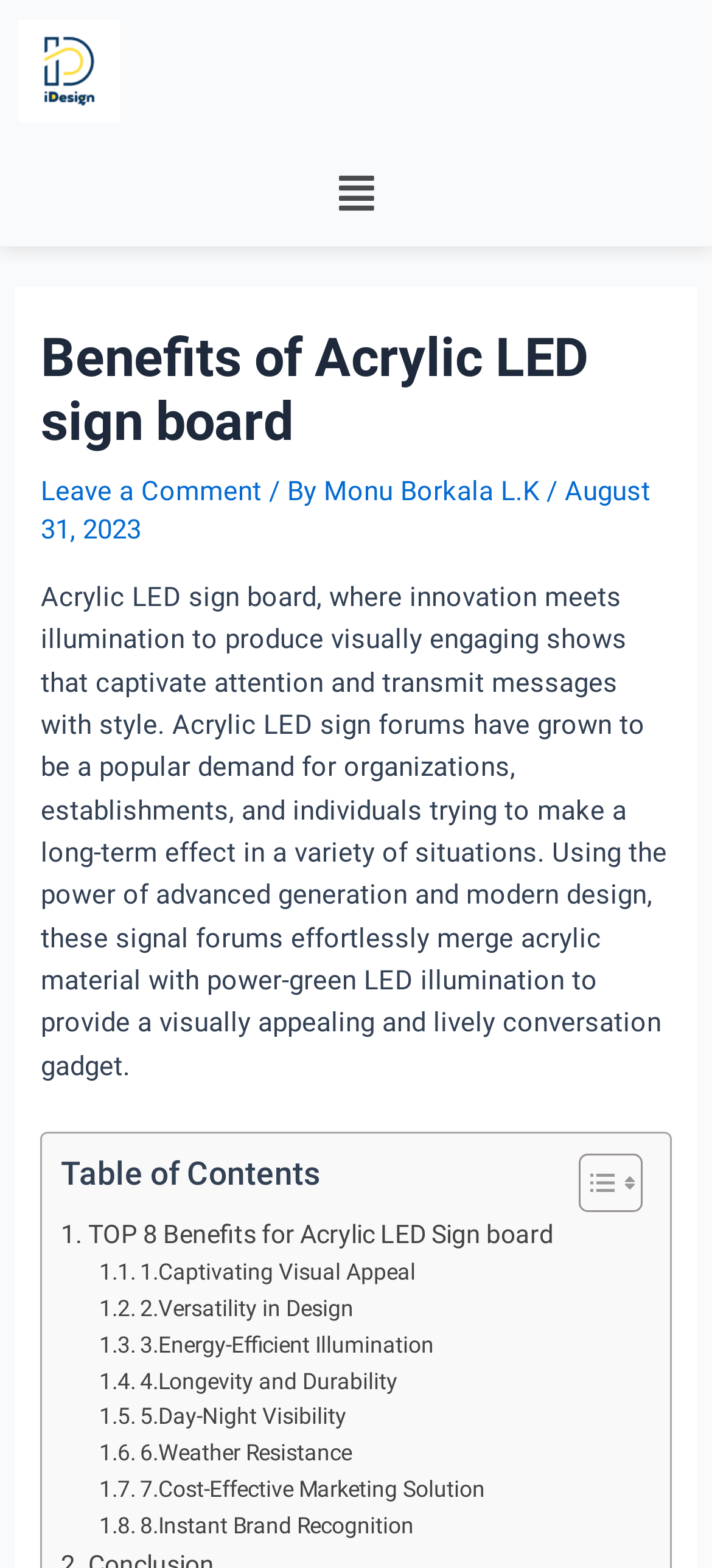Please determine the bounding box coordinates of the clickable area required to carry out the following instruction: "Toggle the table of content". The coordinates must be four float numbers between 0 and 1, represented as [left, top, right, bottom].

[0.773, 0.734, 0.889, 0.774]